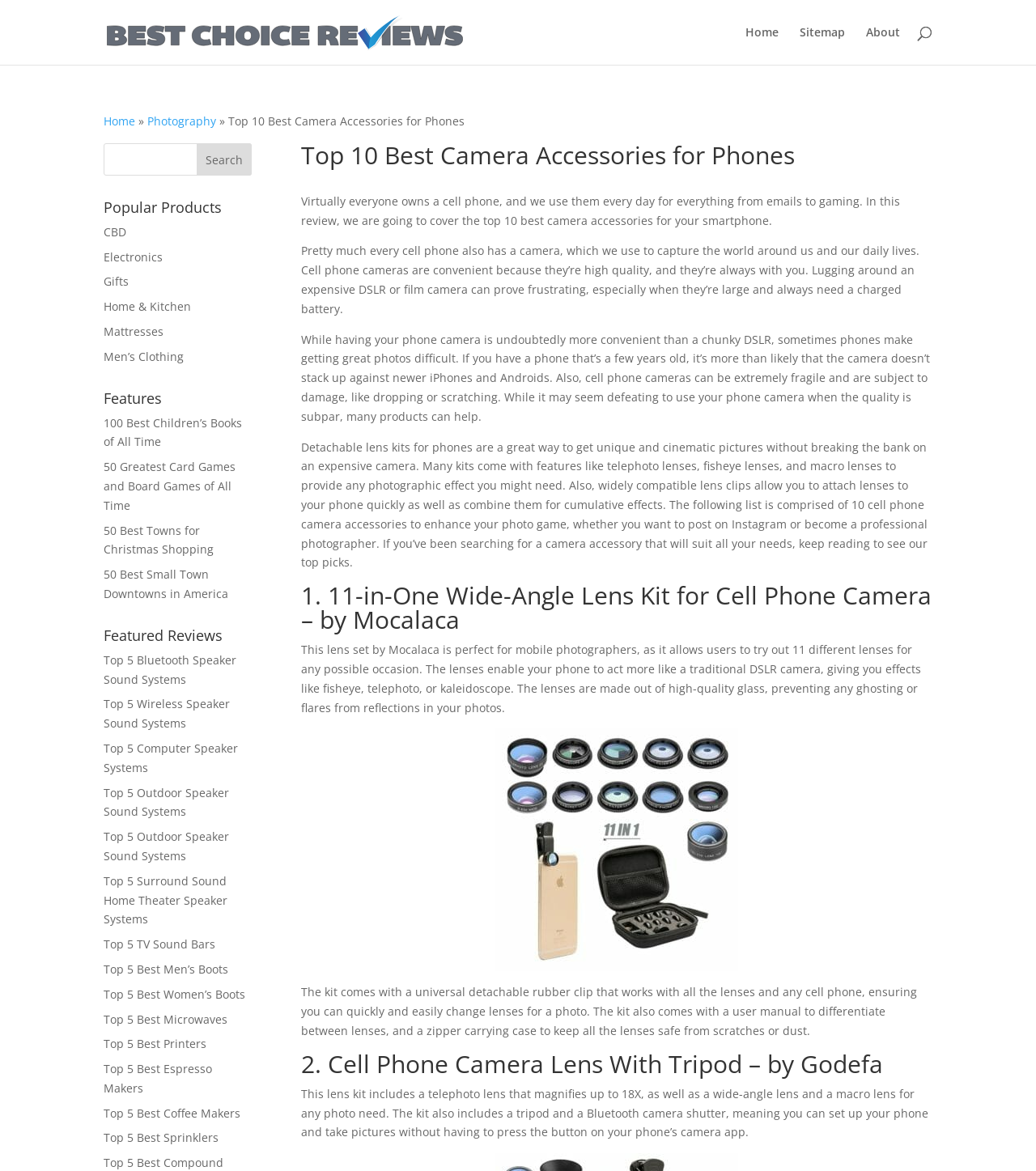Determine the bounding box coordinates for the area that should be clicked to carry out the following instruction: "View the 'Popular Products'".

[0.1, 0.171, 0.243, 0.19]